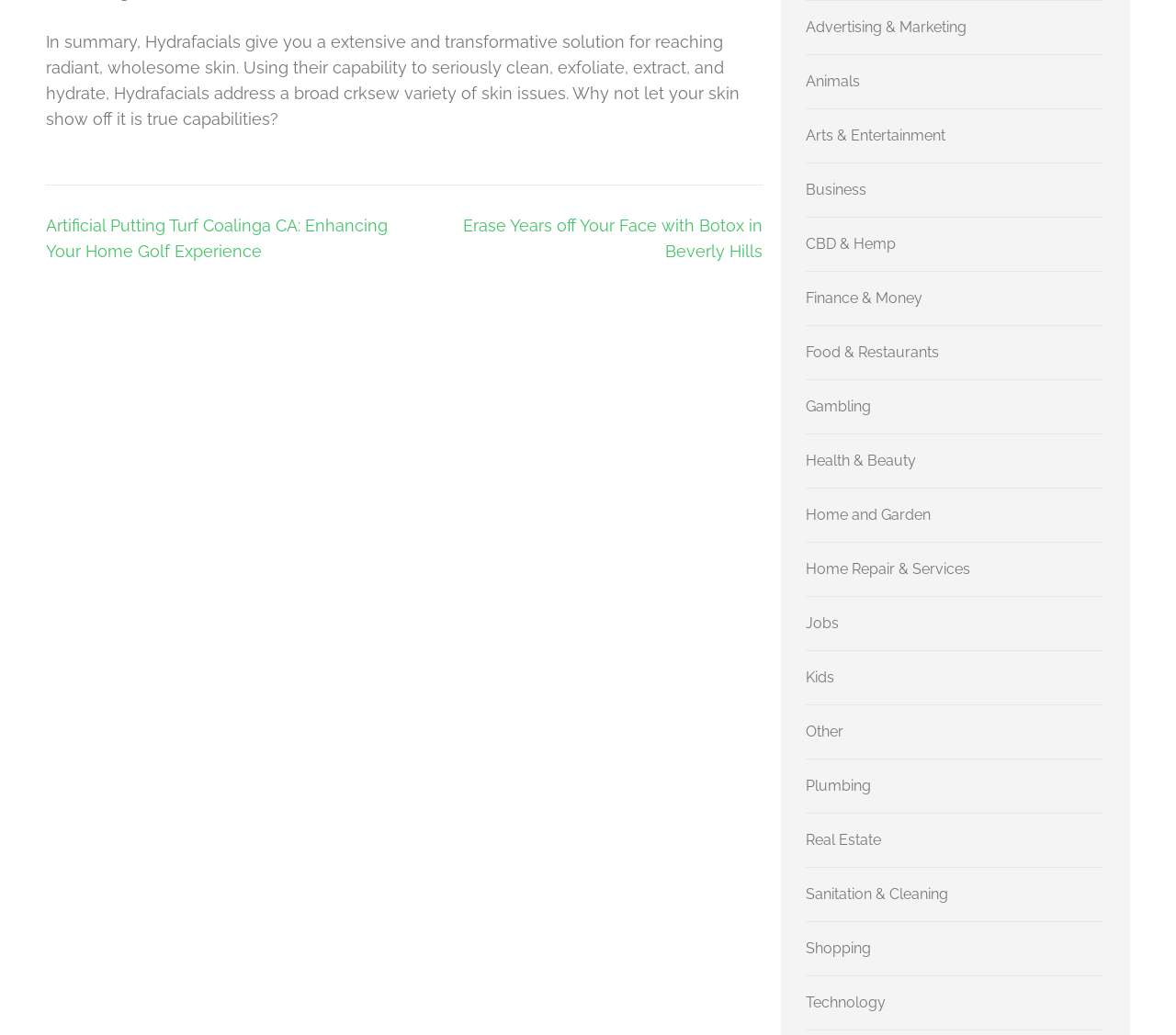Please find the bounding box coordinates of the element that must be clicked to perform the given instruction: "Explore 'Real Estate' section". The coordinates should be four float numbers from 0 to 1, i.e., [left, top, right, bottom].

[0.685, 0.803, 0.749, 0.82]